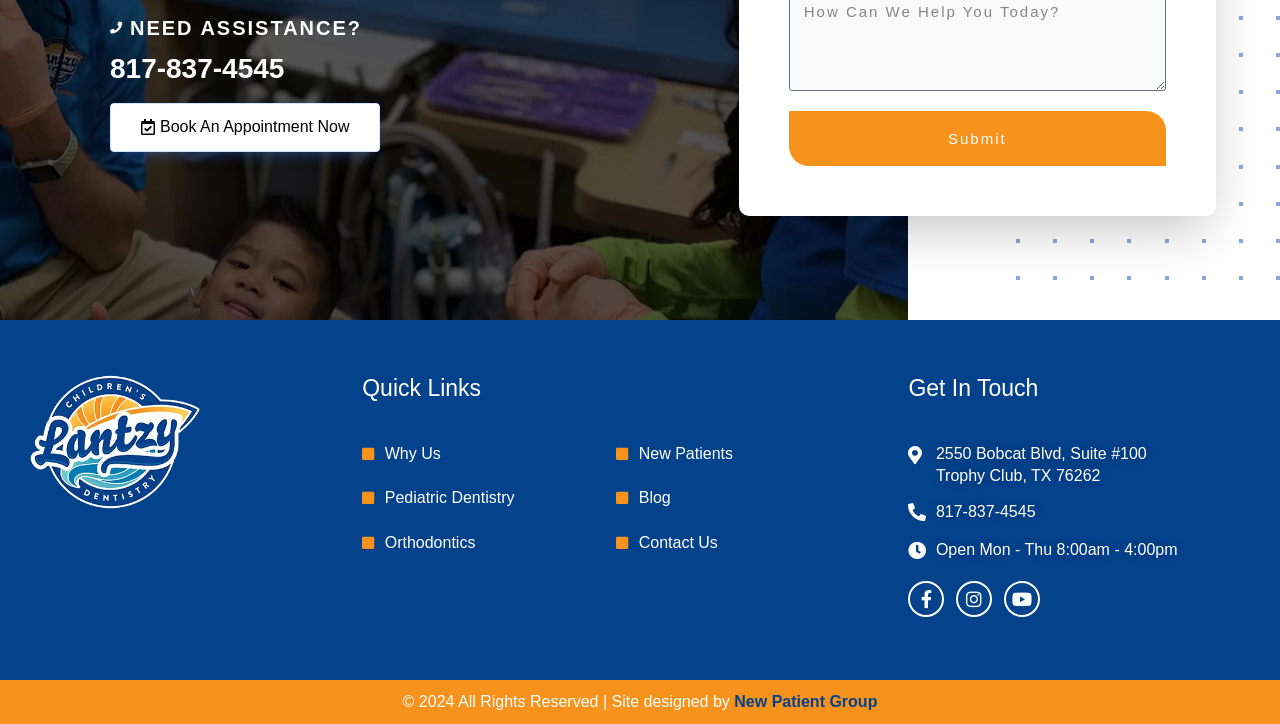What is the name of the dental clinic?
Give a detailed explanation using the information visible in the image.

I found the name of the dental clinic by looking at the image element with the text 'lantzy-logo-sm', which is likely to be the logo of the dental clinic, and the name is 'Lantzy'.